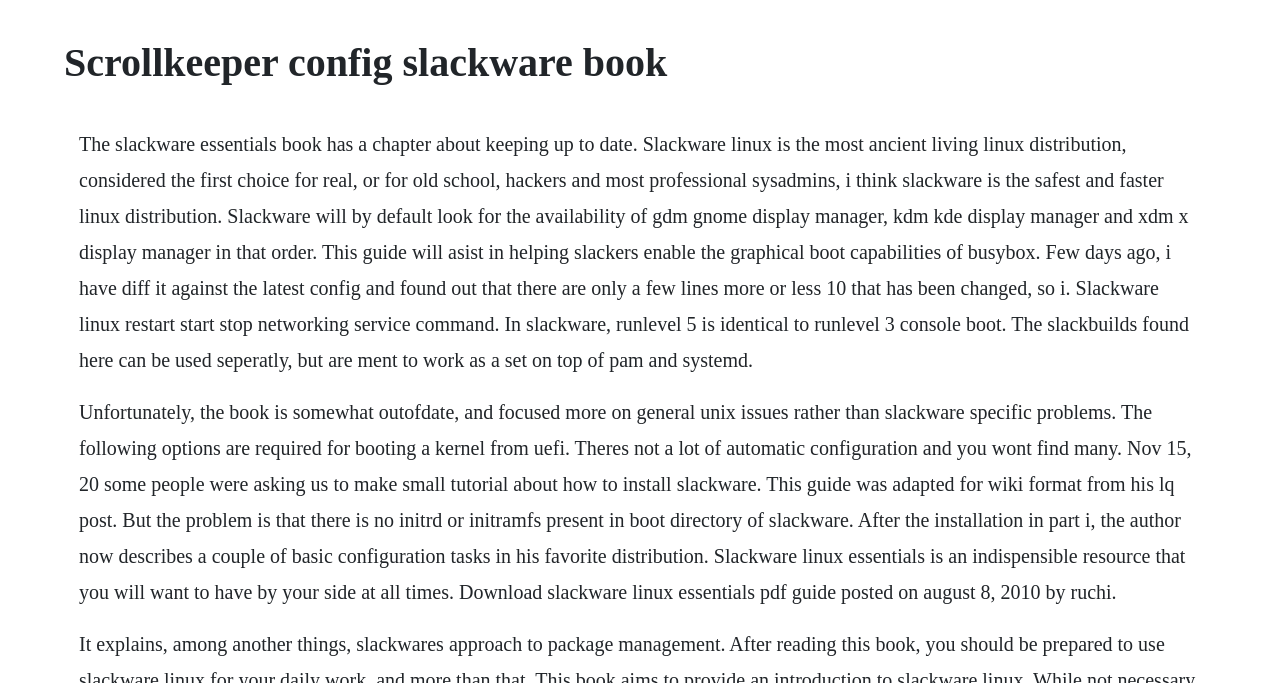Please find the top heading of the webpage and generate its text.

Scrollkeeper config slackware book